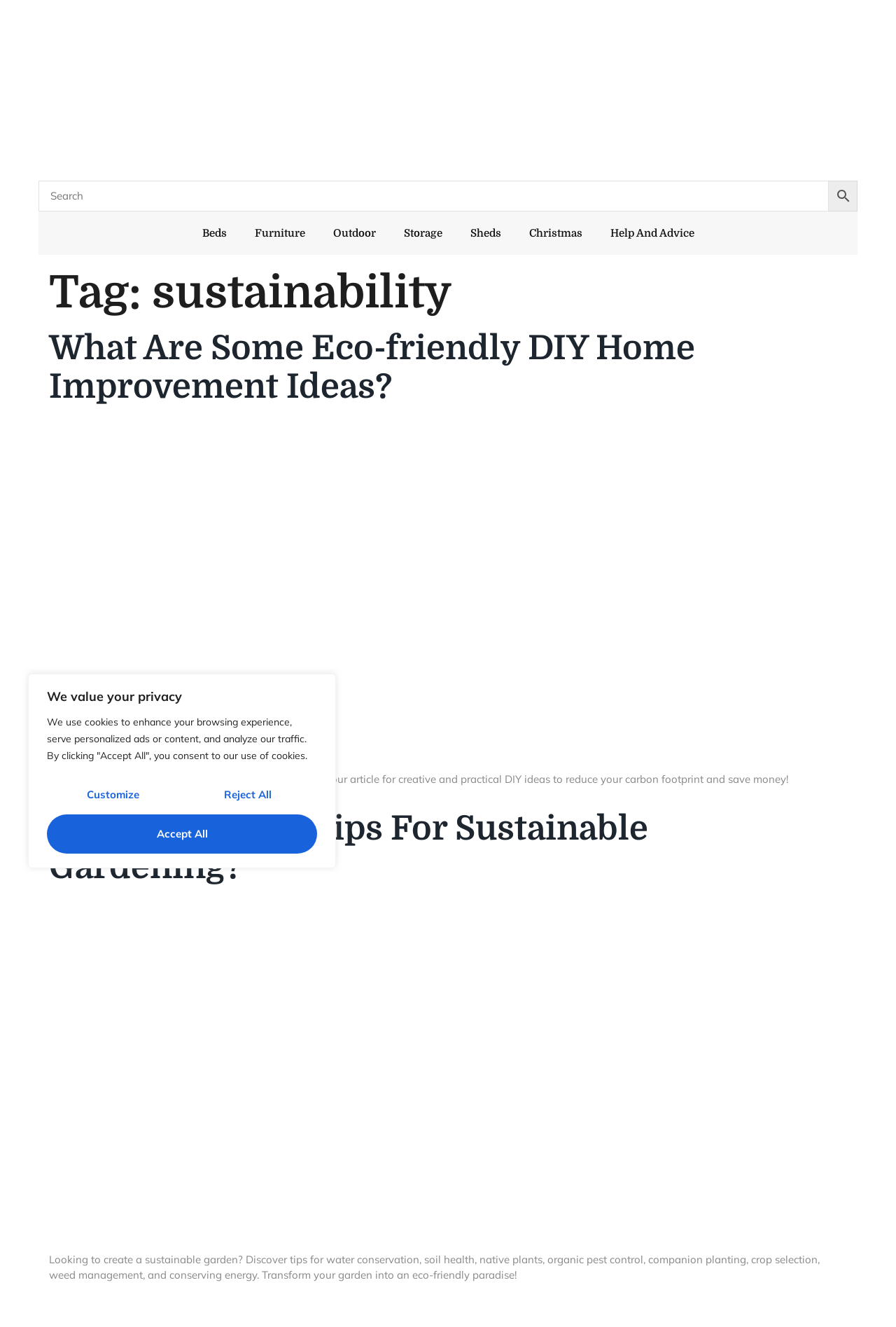Answer succinctly with a single word or phrase:
What is the focus of the first article?

Eco-friendly DIY home improvement